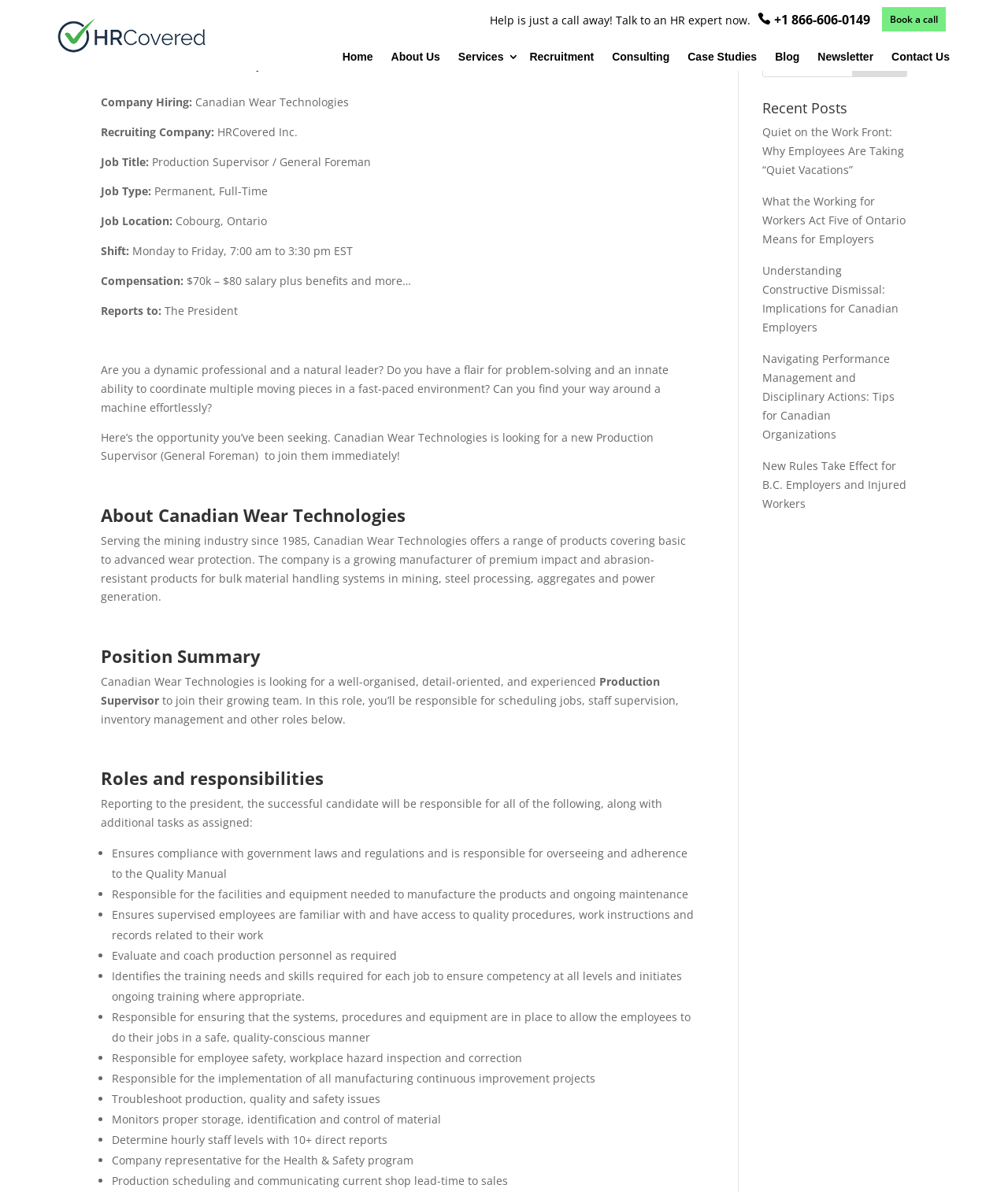Highlight the bounding box coordinates of the region I should click on to meet the following instruction: "Click Home".

[0.332, 0.043, 0.378, 0.055]